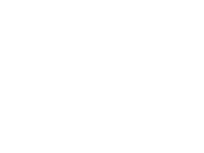Give an in-depth description of what is happening in the image.

The image features a bold and stylized representation of the phrase "Give Now," likely serving as a call-to-action for donations. This graphic is intended to encourage viewers to contribute through various means, including options like PayPal or mailing checks, as highlighted in the context of donation guidance on the associated webpage. Positioned prominently within the donation section, the image acts as both a visual cue and an invitation for support, emphasizing the importance of generosity in aiding community initiatives. The overall appearance is clean and impactful, reinforcing the urgency and significance of making a donation.